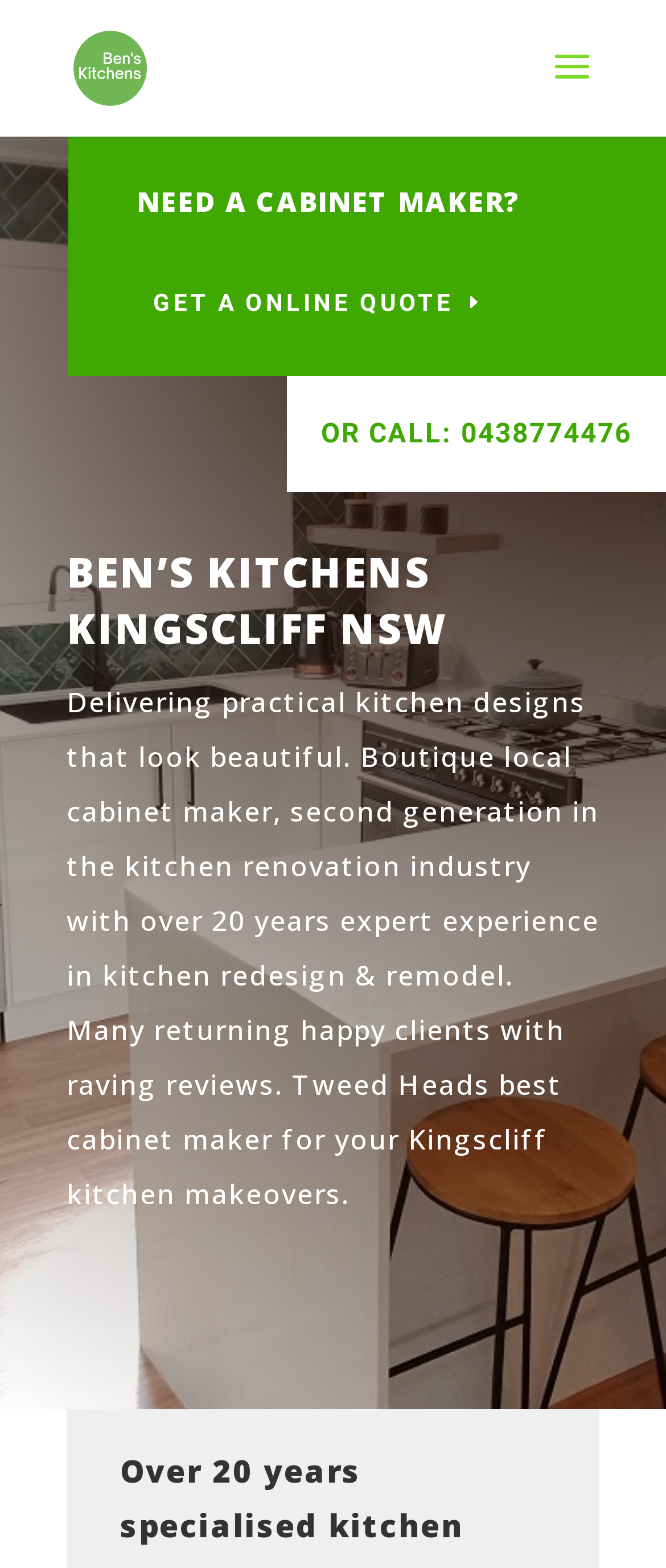Determine the bounding box for the UI element described here: "Or Call: 0438774476".

[0.431, 0.24, 1.0, 0.313]